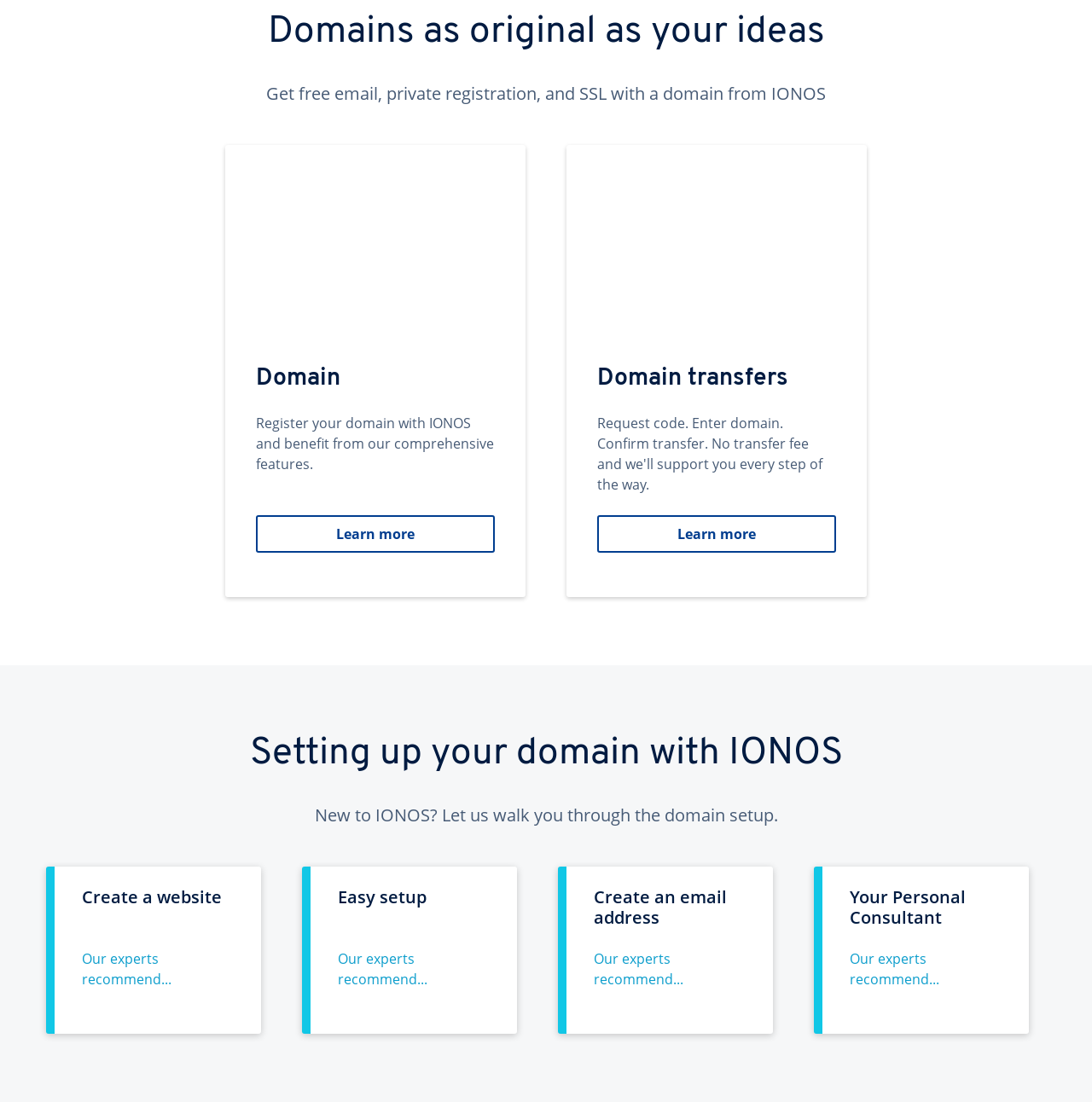Answer the following inquiry with a single word or phrase:
What is the recommended way to set up a domain with IONOS?

Easy setup